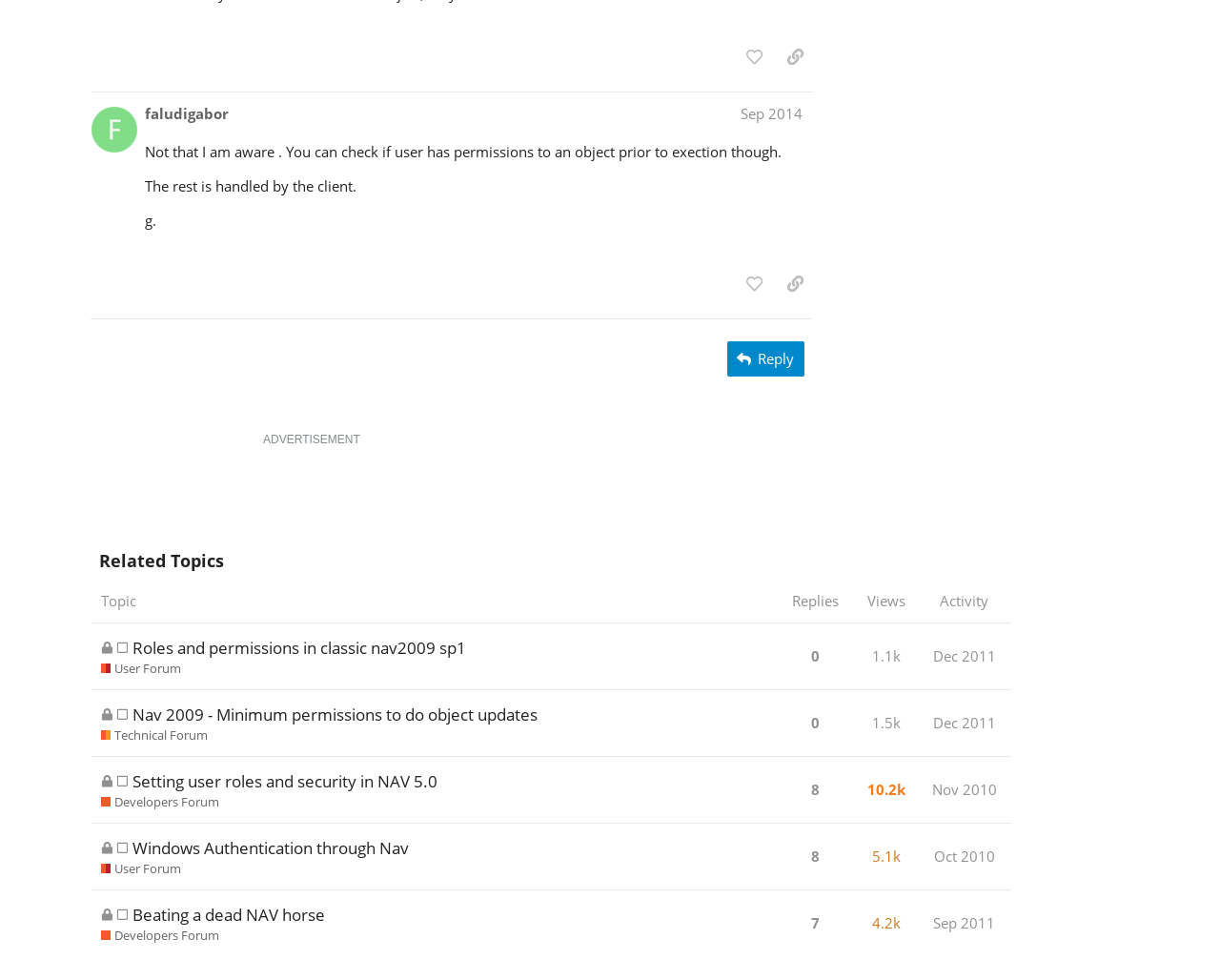Determine the bounding box coordinates of the section I need to click to execute the following instruction: "Like this post". Provide the coordinates as four float numbers between 0 and 1, i.e., [left, top, right, bottom].

[0.604, 0.042, 0.633, 0.074]